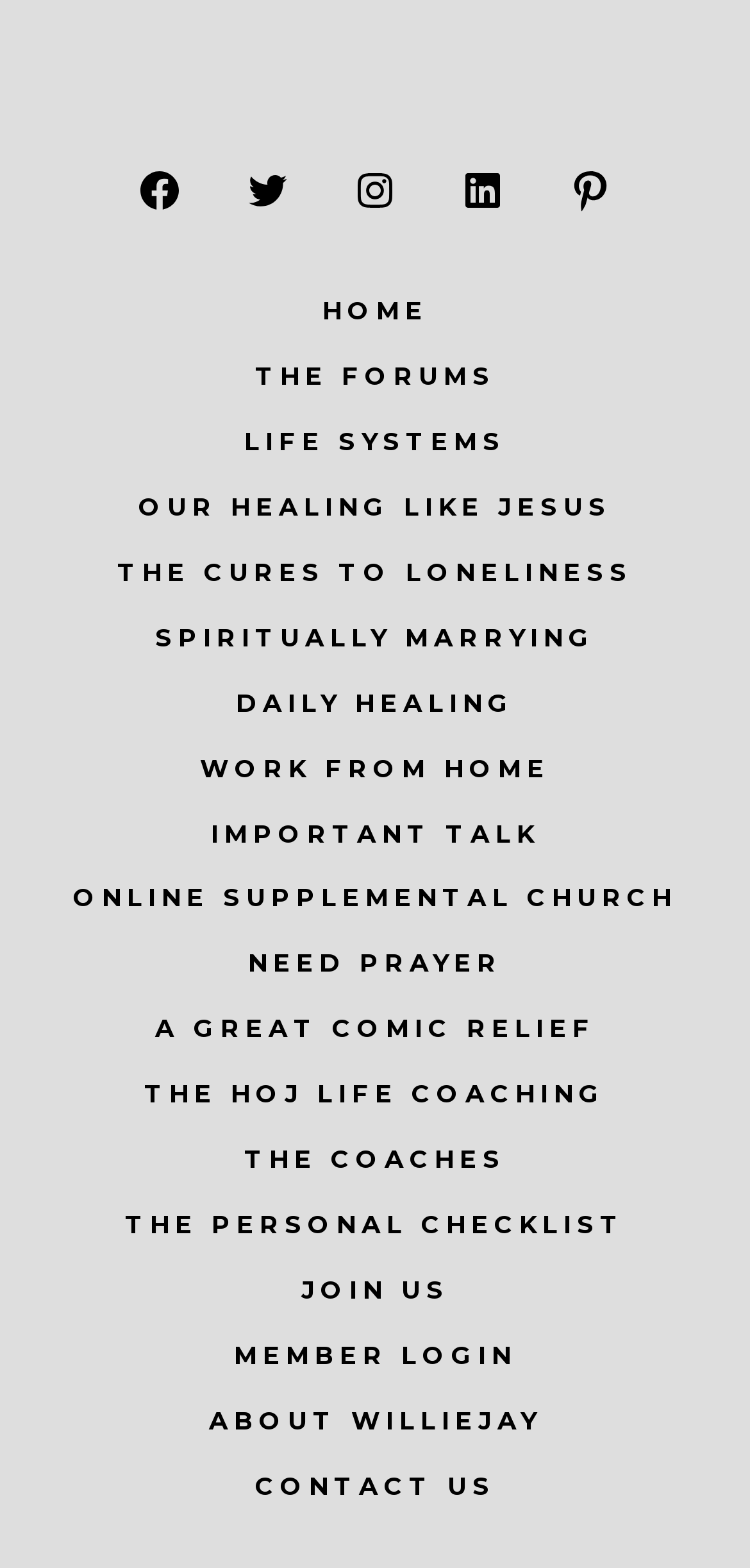Are there any images or icons on the webpage?
Please answer the question with a single word or phrase, referencing the image.

No